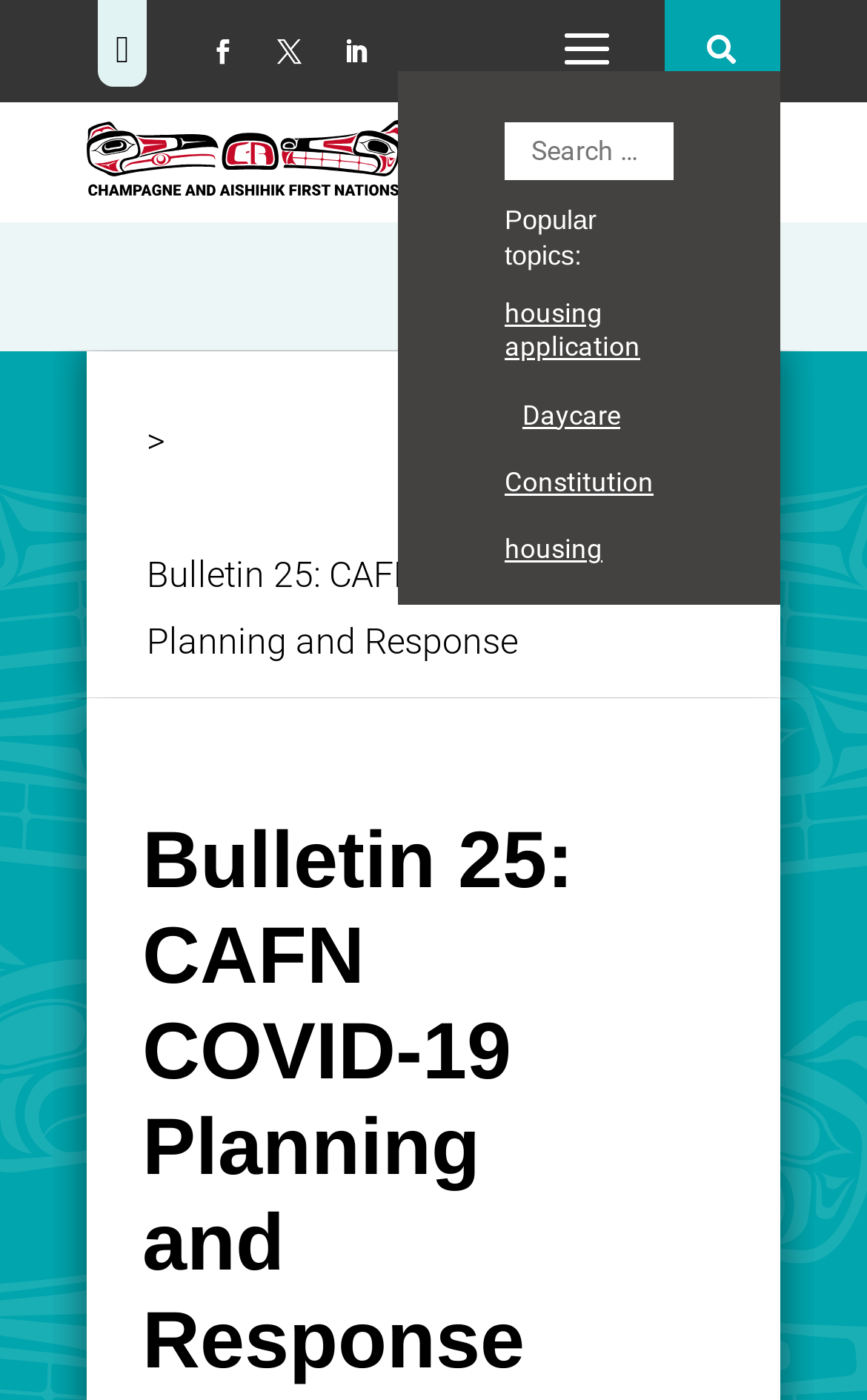Respond concisely with one word or phrase to the following query:
What is the first popular topic?

housing application